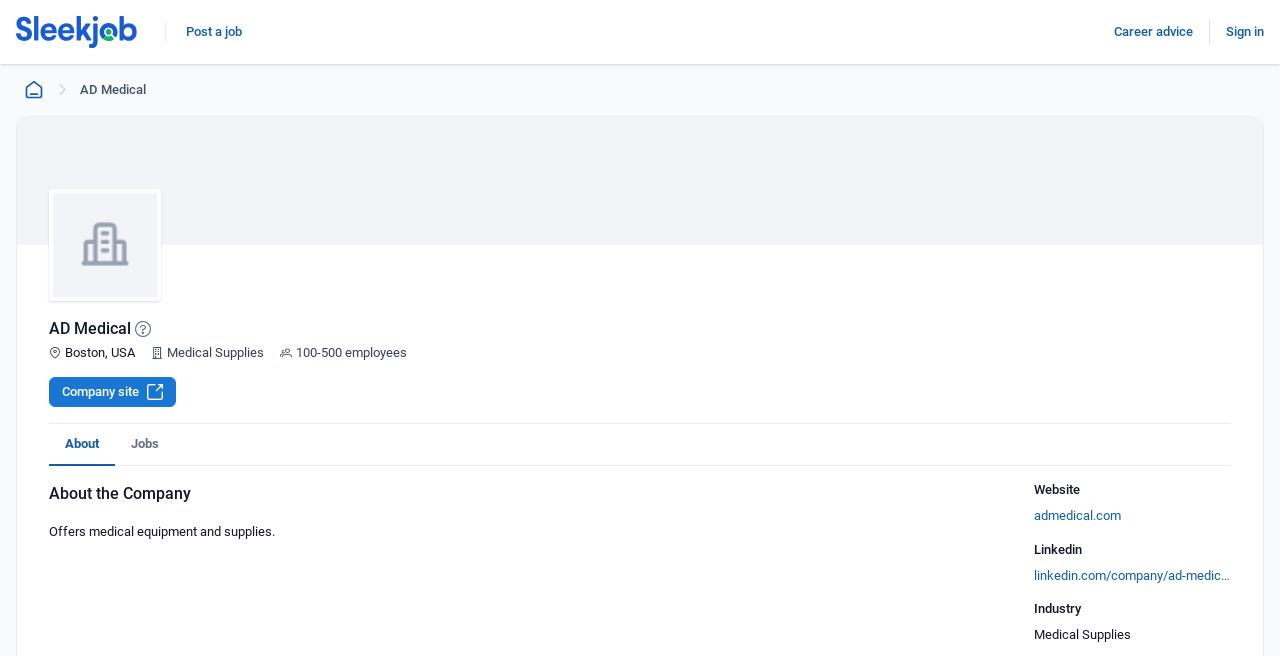Can you determine the bounding box coordinates of the area that needs to be clicked to fulfill the following instruction: "Visit the website 'admedical.com'"?

[0.808, 0.771, 0.962, 0.801]